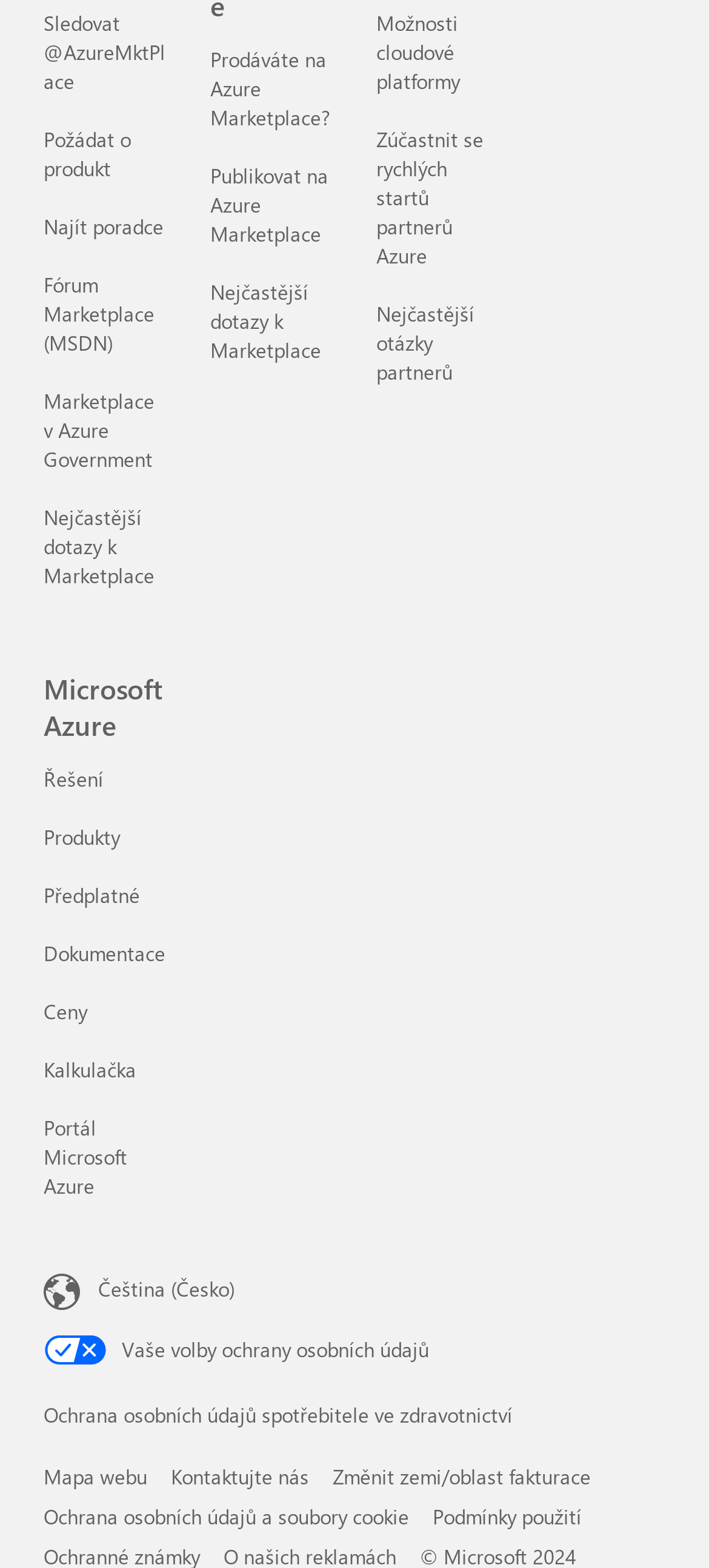Select the bounding box coordinates of the element I need to click to carry out the following instruction: "Click the 'Program' button".

None